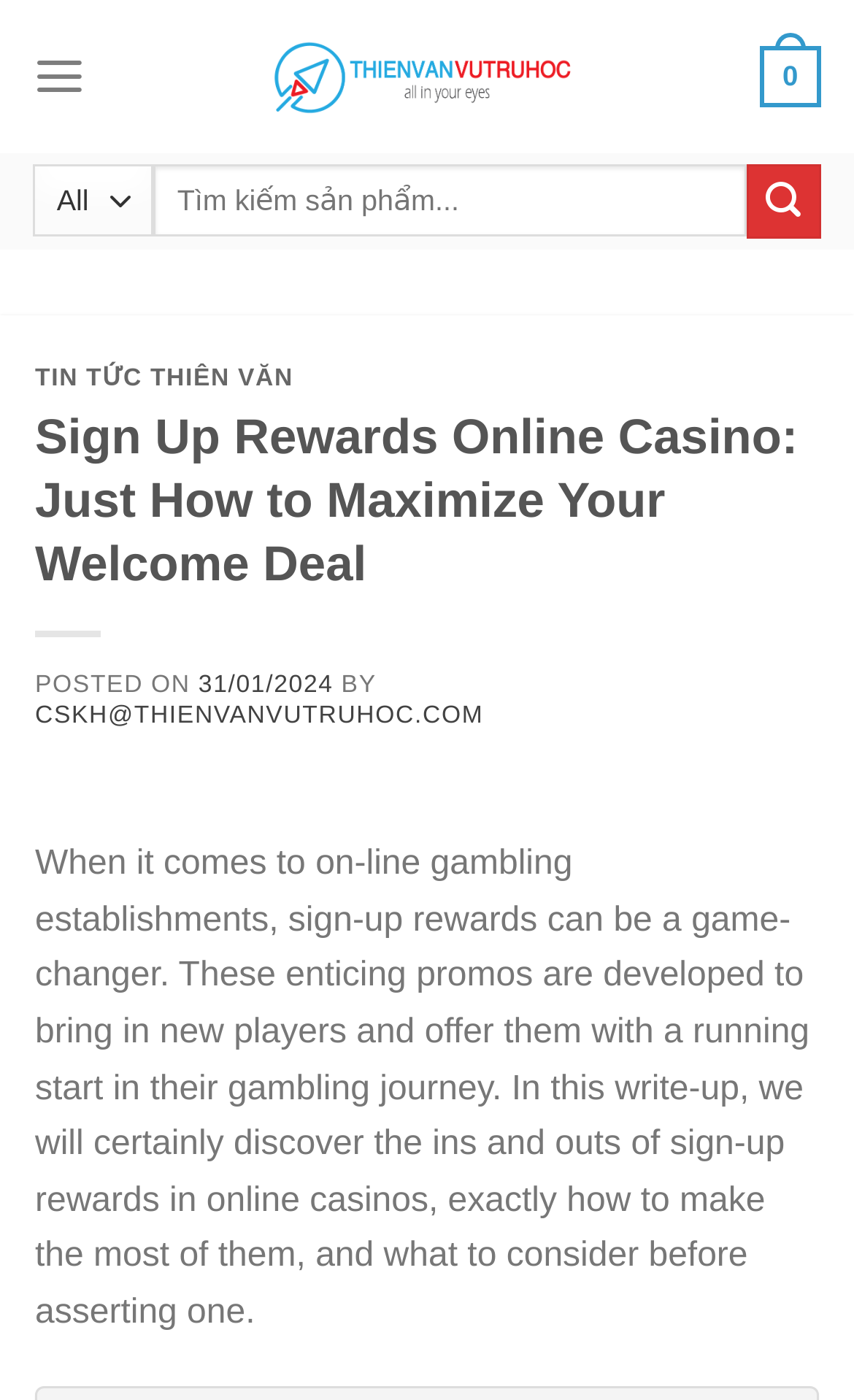What is the main heading displayed on the webpage? Please provide the text.

Sign Up Rewards Online Casino: Just How to Maximize Your Welcome Deal